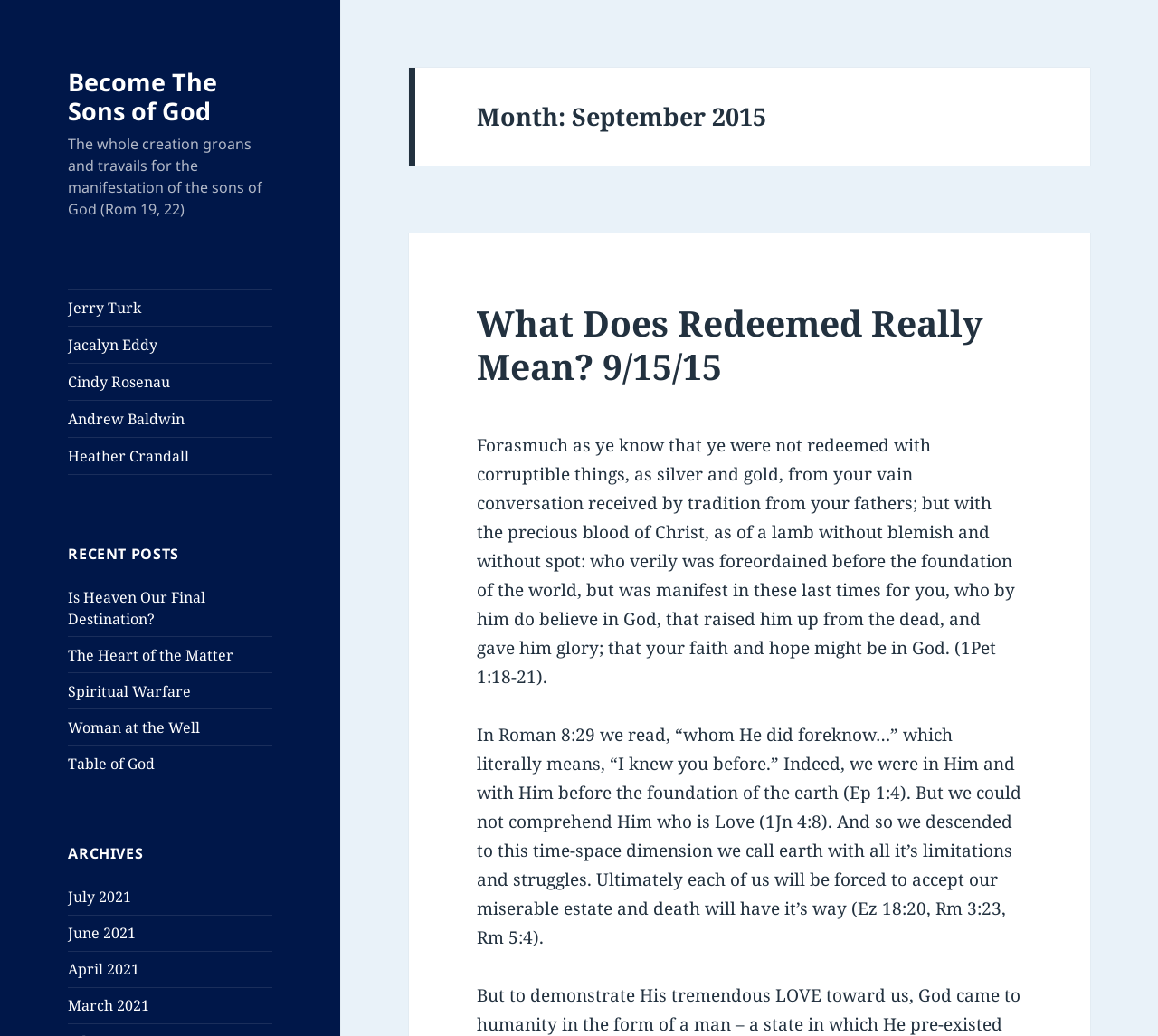Give a concise answer using one word or a phrase to the following question:
Who wrote the article 'What Does Redeemed Really Mean?'?

Not specified